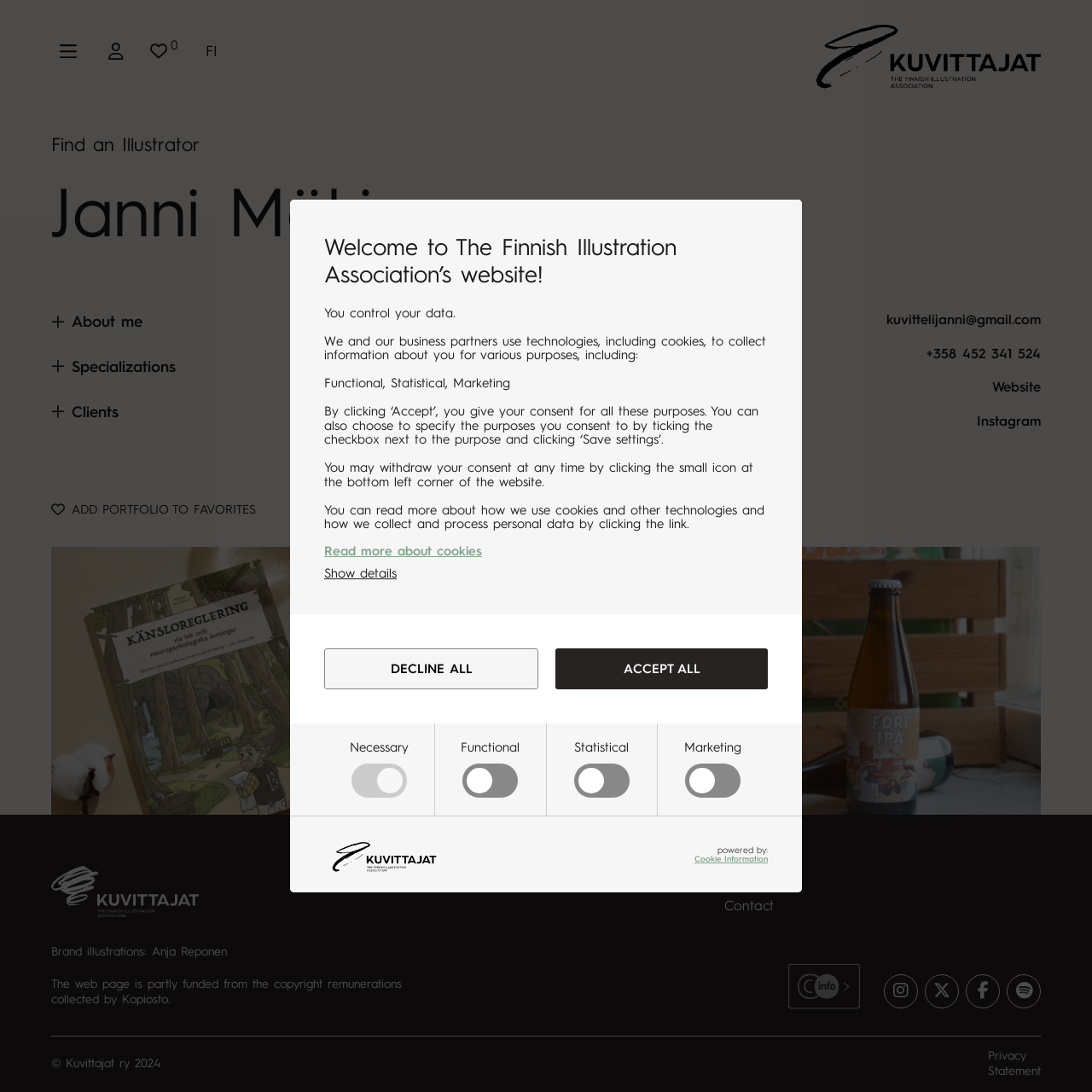What is the purpose of the checkboxes?
Please give a detailed and elaborate answer to the question based on the image.

The checkboxes are located under the 'You control your data' section, and they are labeled as 'Necessary', 'Functional', 'Statistical', and 'Marketing'. This suggests that the purpose of the checkboxes is to allow users to select their cookie preferences.